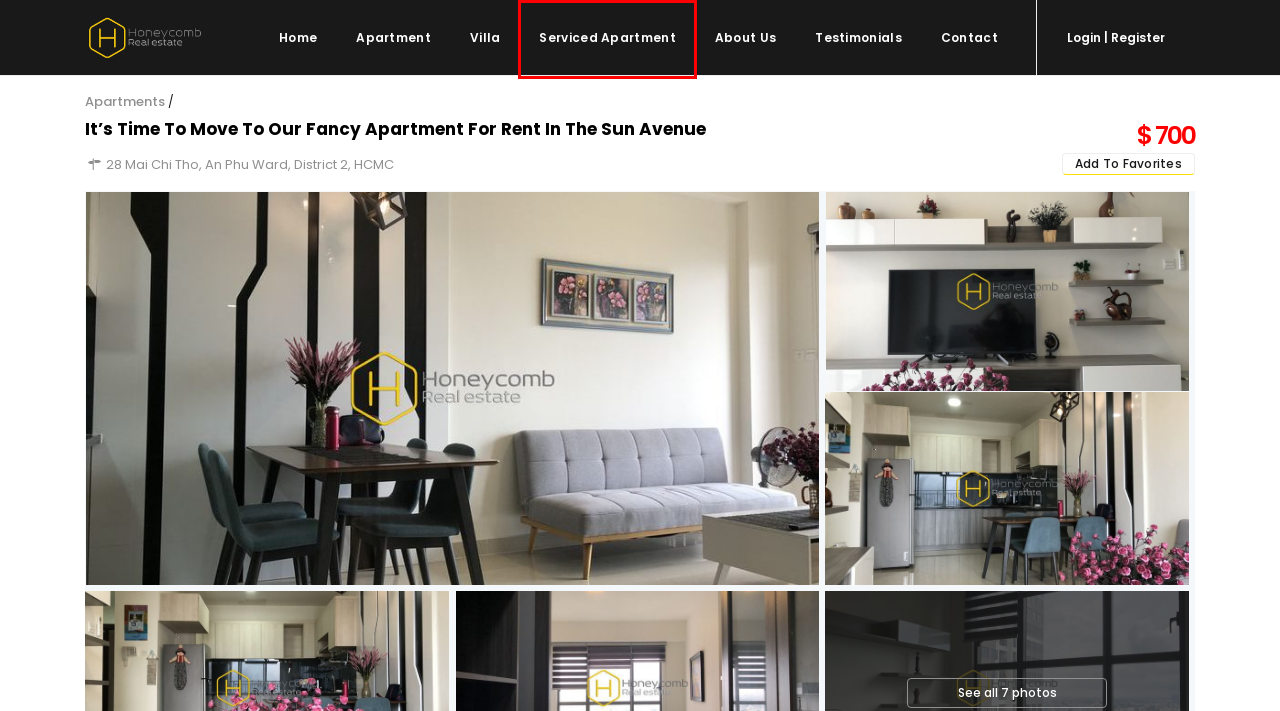Given a webpage screenshot with a red bounding box around a UI element, choose the webpage description that best matches the new webpage after clicking the element within the bounding box. Here are the candidates:
A. Houses/Villas – House, Villa, Apartment for rent in HCMC
B. Honeycomb House Company Limited – House, Villa, Apartment for rent in HCMC
C. Testimonials – House, Villa, Apartment for rent in HCMC
D. Contact Us – House, Villa, Apartment for rent in HCMC
E. Serviced Apartments – House, Villa, Apartment for rent in HCMC
F. Popular Apartment – House, Villa, Apartment for rent in HCMC
G. Apartments – House, Villa, Apartment for rent in HCMC
H. Respond.io | #1 AI-Powered Customer Conversation Management Software

E